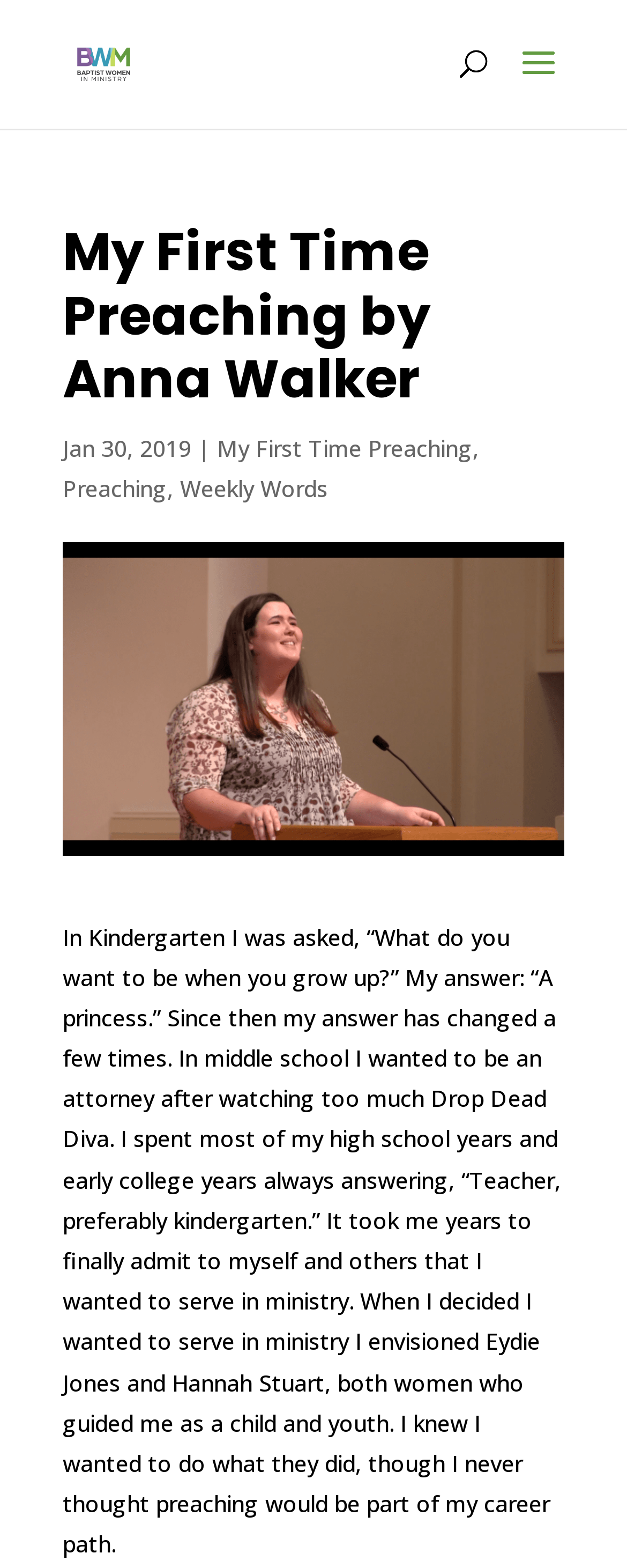Consider the image and give a detailed and elaborate answer to the question: 
What is the topic of the article?

I inferred the topic of the article by reading the text in the StaticText element at [0.1, 0.587, 0.895, 0.995] which mentions 'I wanted to serve in ministry' and 'preaching would be part of my career path'